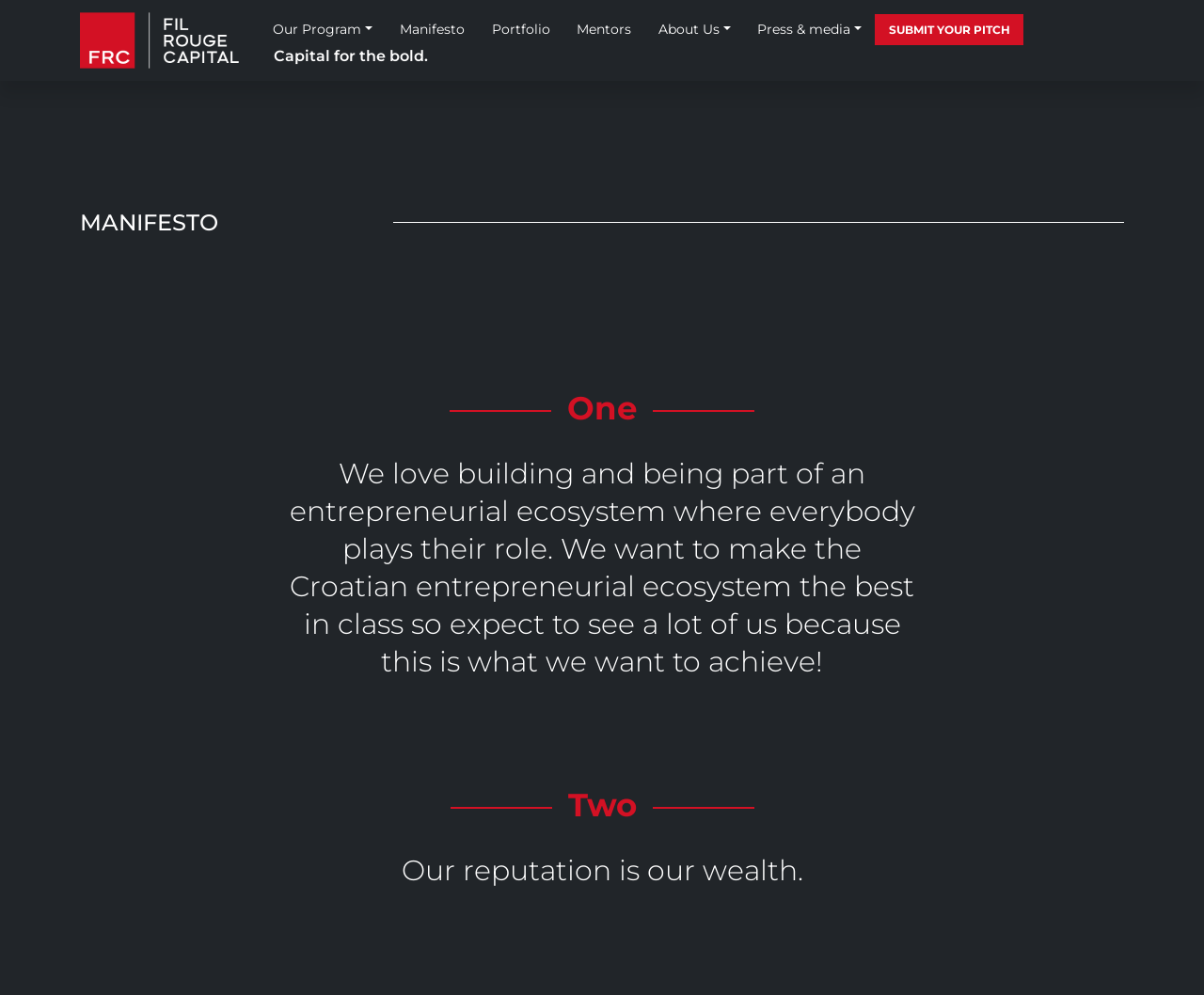Pinpoint the bounding box coordinates of the clickable element to carry out the following instruction: "Submit your pitch."

[0.727, 0.014, 0.85, 0.045]